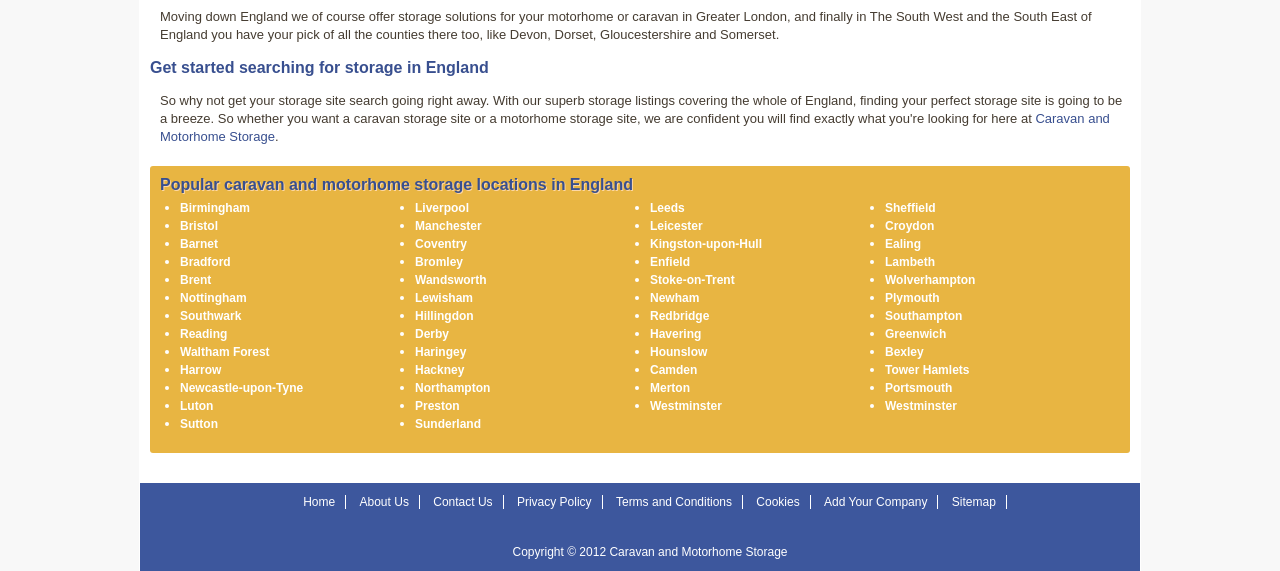What is the purpose of the list of locations on this webpage?
Provide a detailed answer to the question using information from the image.

The purpose of the list of locations on this webpage is to help users find storage solutions for their caravans or motorhomes in different parts of England, by providing a comprehensive list of locations where storage is available.